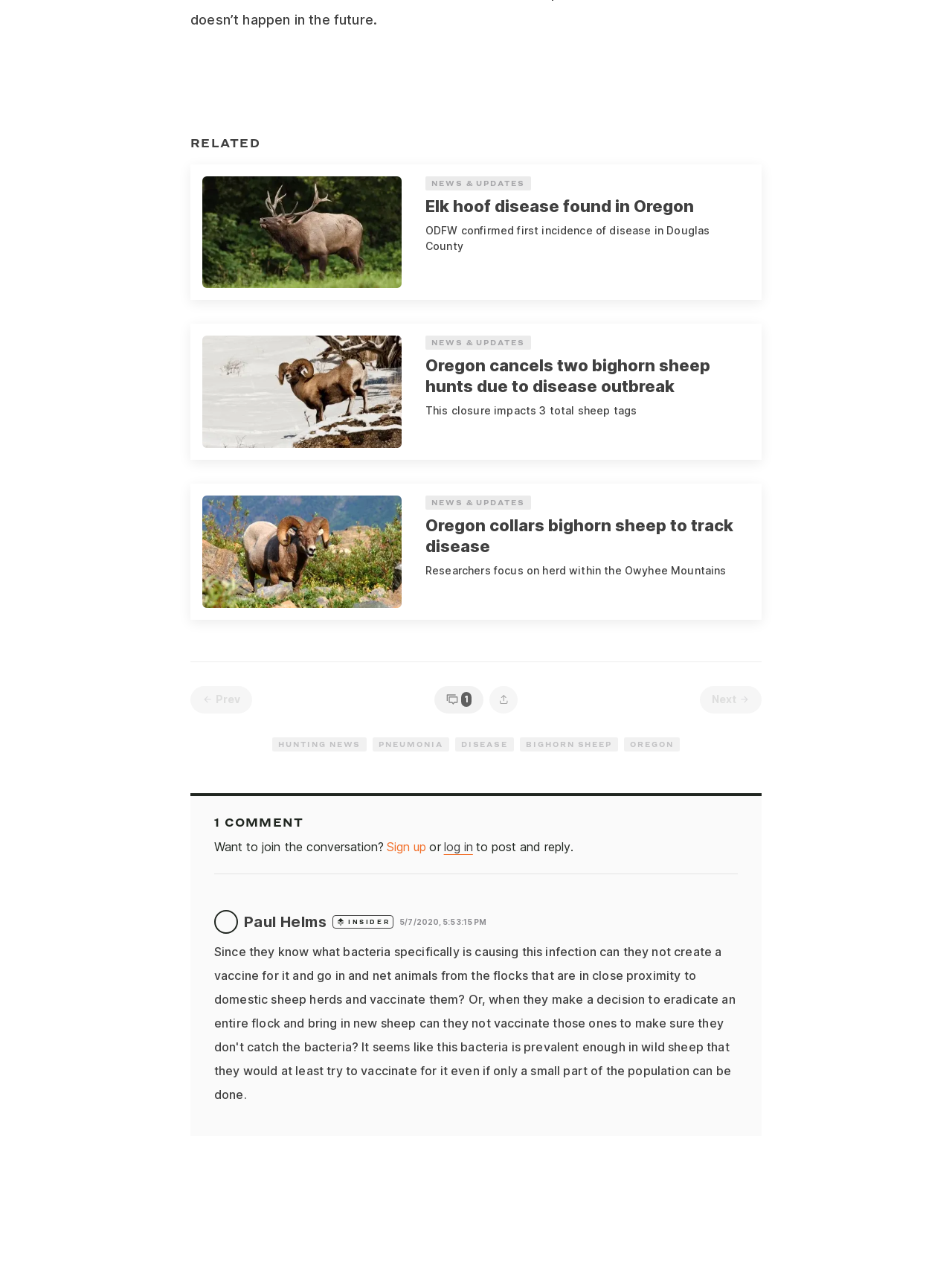Identify the bounding box coordinates for the region to click in order to carry out this instruction: "Go to the comments section". Provide the coordinates using four float numbers between 0 and 1, formatted as [left, top, right, bottom].

[0.456, 0.535, 0.507, 0.557]